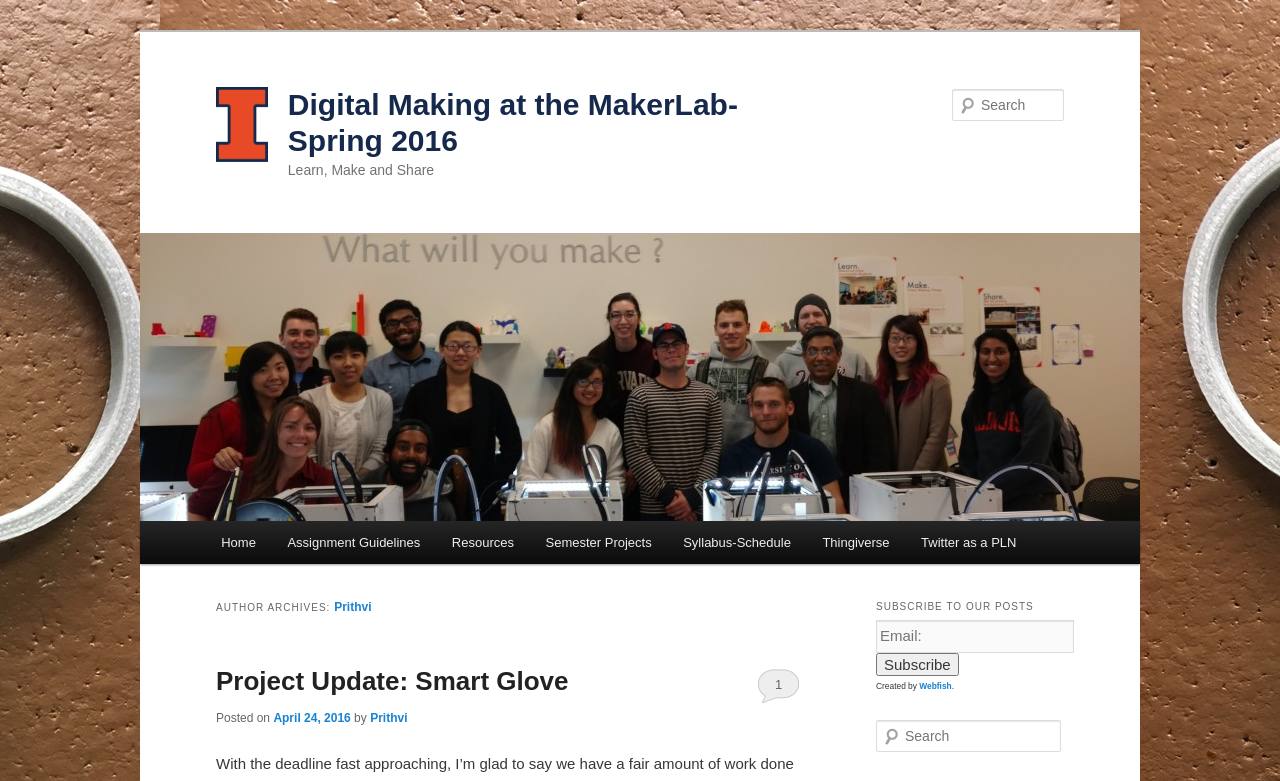Please specify the bounding box coordinates in the format (top-left x, top-left y, bottom-right x, bottom-right y), with all values as floating point numbers between 0 and 1. Identify the bounding box of the UI element described by: parent_node: Created by Webfish. value="Subscribe"

[0.684, 0.836, 0.749, 0.865]